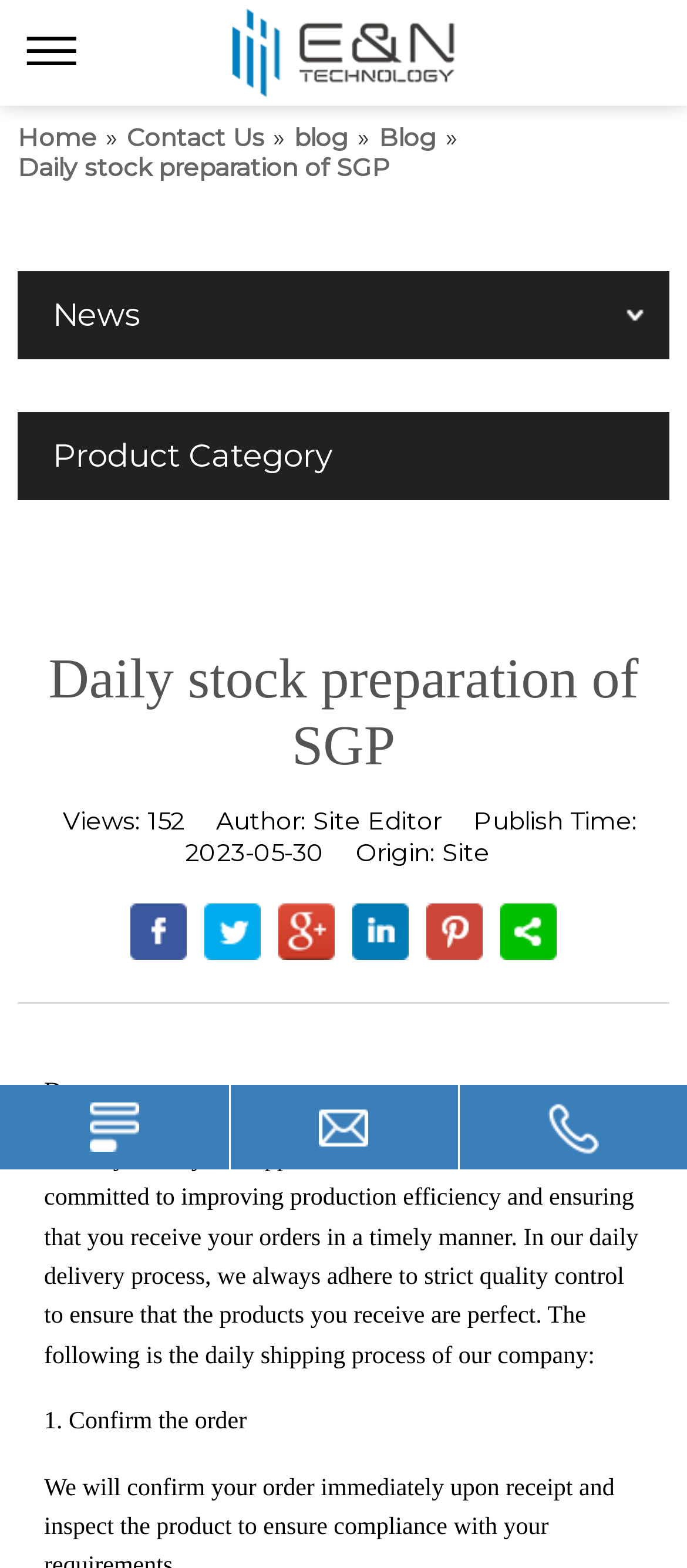Construct a thorough caption encompassing all aspects of the webpage.

The webpage appears to be a blog or news article page, with a focus on daily stock preparation. At the top, there is an image of "E&N Film" taking up about a quarter of the screen width. Below the image, there are several links, including "Home", "Contact Us", "blog", and "Blog", which are aligned horizontally and take up about half of the screen width.

To the right of the links, there is a series of navigation links, including "Daily stock preparation of SGP", which is a longer link that spans about half of the screen width. Below these links, there are three headings: "News", "Product Category", and "Daily stock preparation of SGP", which are stacked vertically and take up about three-quarters of the screen width.

The main content of the page is a news article or blog post, which starts with a greeting to customers, thanking them for their support and trust. The article then explains the company's commitment to improving production efficiency and ensuring timely delivery of orders. It also outlines the daily shipping process, which includes steps such as confirming orders and adhering to strict quality control.

Throughout the article, there are several static text elements, including "Views:", "Author:", "Publish Time:", and "Origin:", which provide additional information about the article. There are also several links scattered throughout the article, which may be related to the shipping process or other relevant topics. Overall, the webpage appears to be a informative article about the company's daily stock preparation and shipping process.